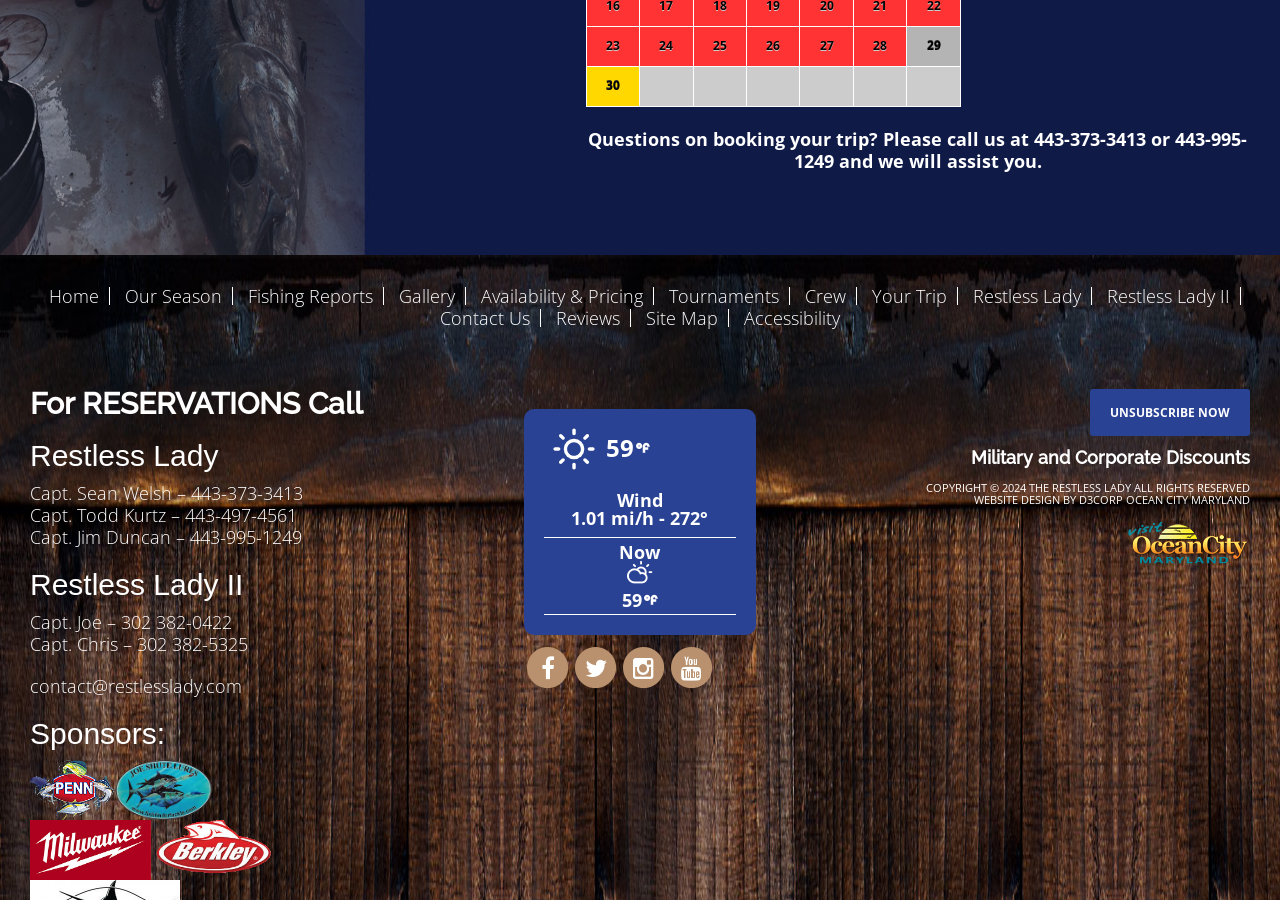Reply to the question below using a single word or brief phrase:
What is the current wind speed?

1.01 mi/h